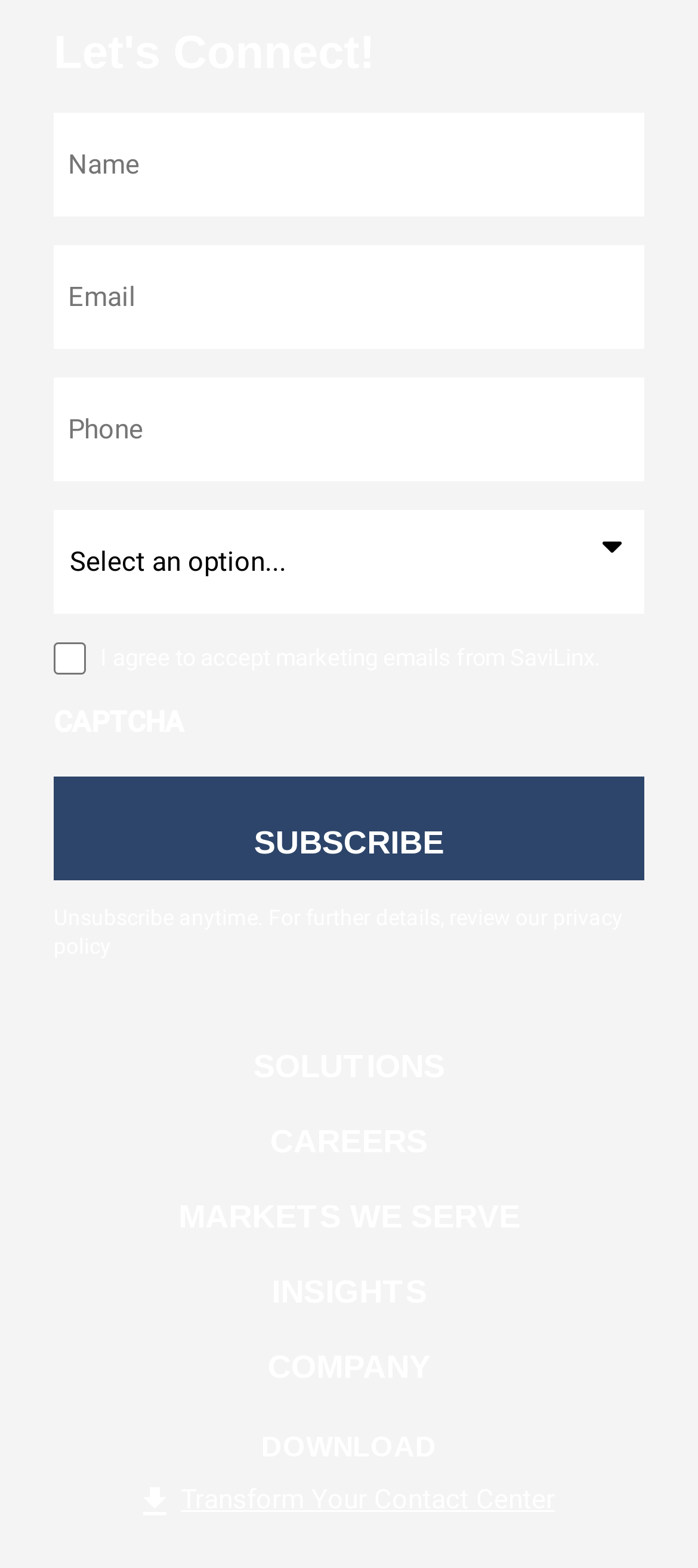What is the function of the checkbox?
Using the picture, provide a one-word or short phrase answer.

Consent